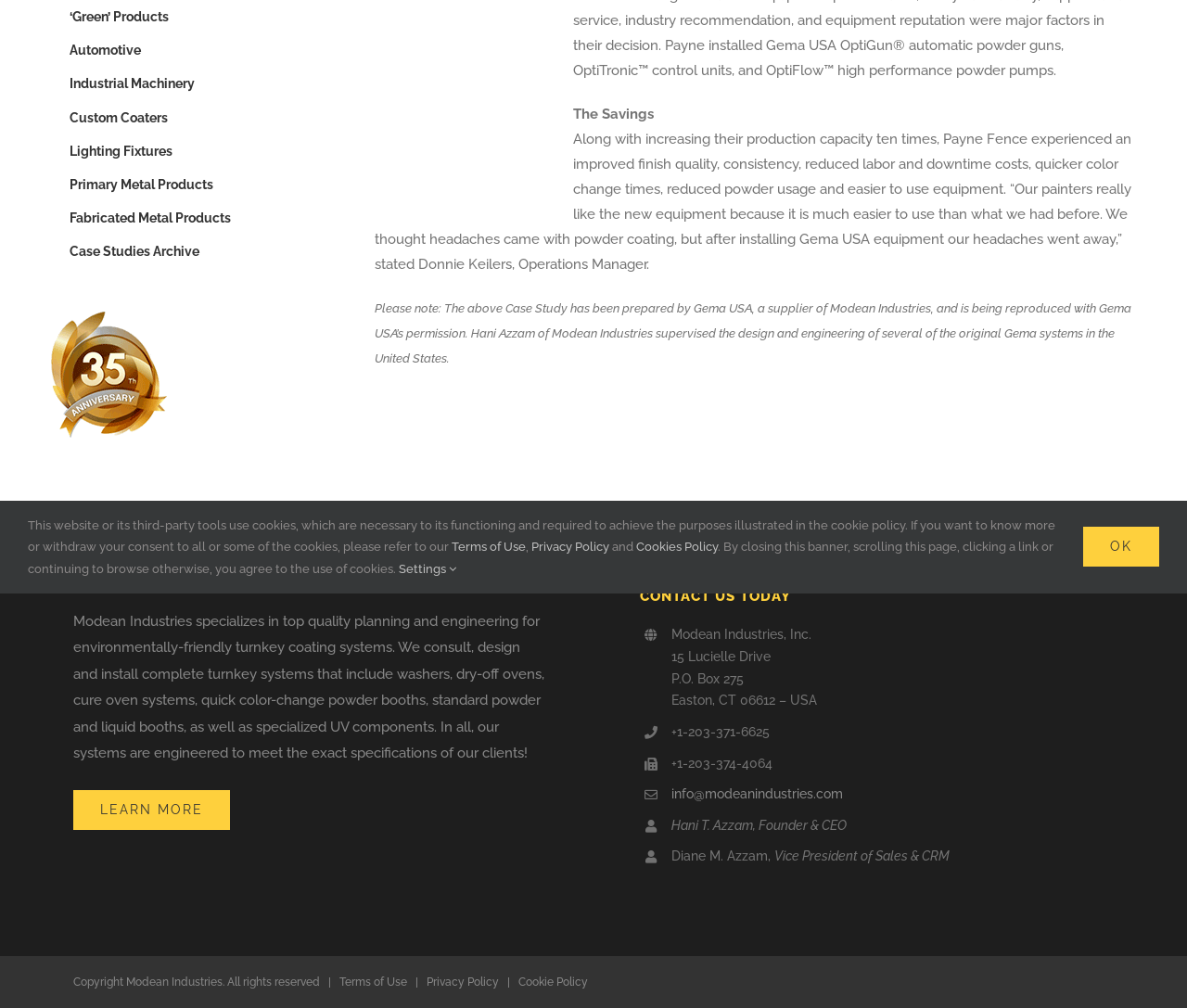Identify the bounding box for the described UI element. Provide the coordinates in (top-left x, top-left y, bottom-right x, bottom-right y) format with values ranging from 0 to 1: Privacy Policy

[0.448, 0.536, 0.513, 0.549]